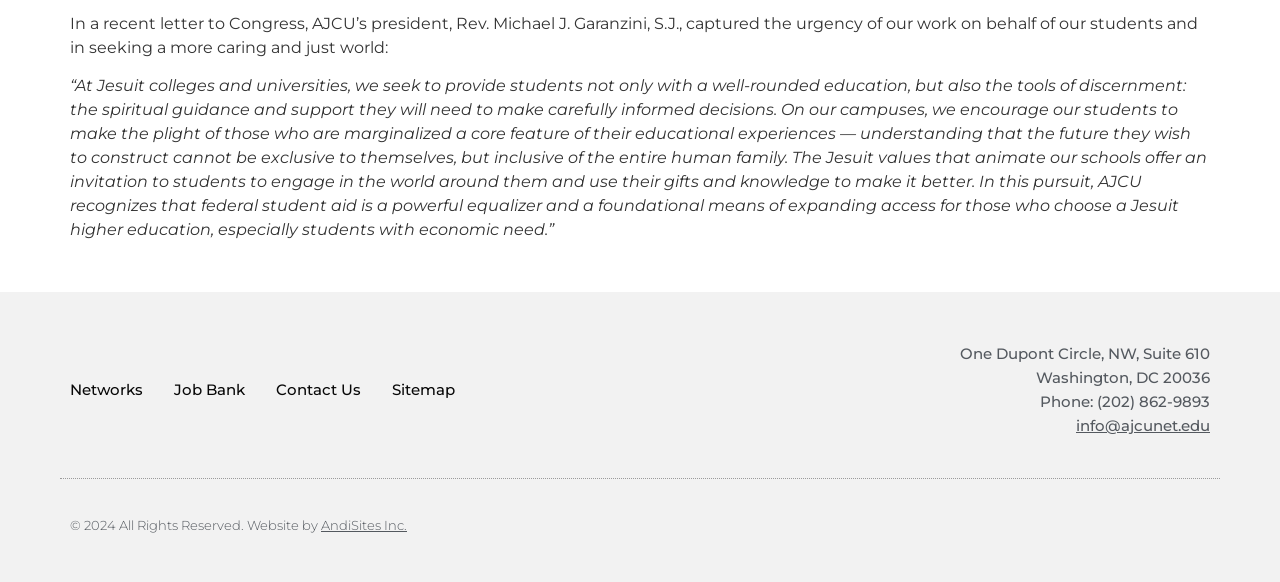Answer the following query concisely with a single word or phrase:
What is the purpose of AJCU?

To provide students with a well-rounded education and tools of discernment